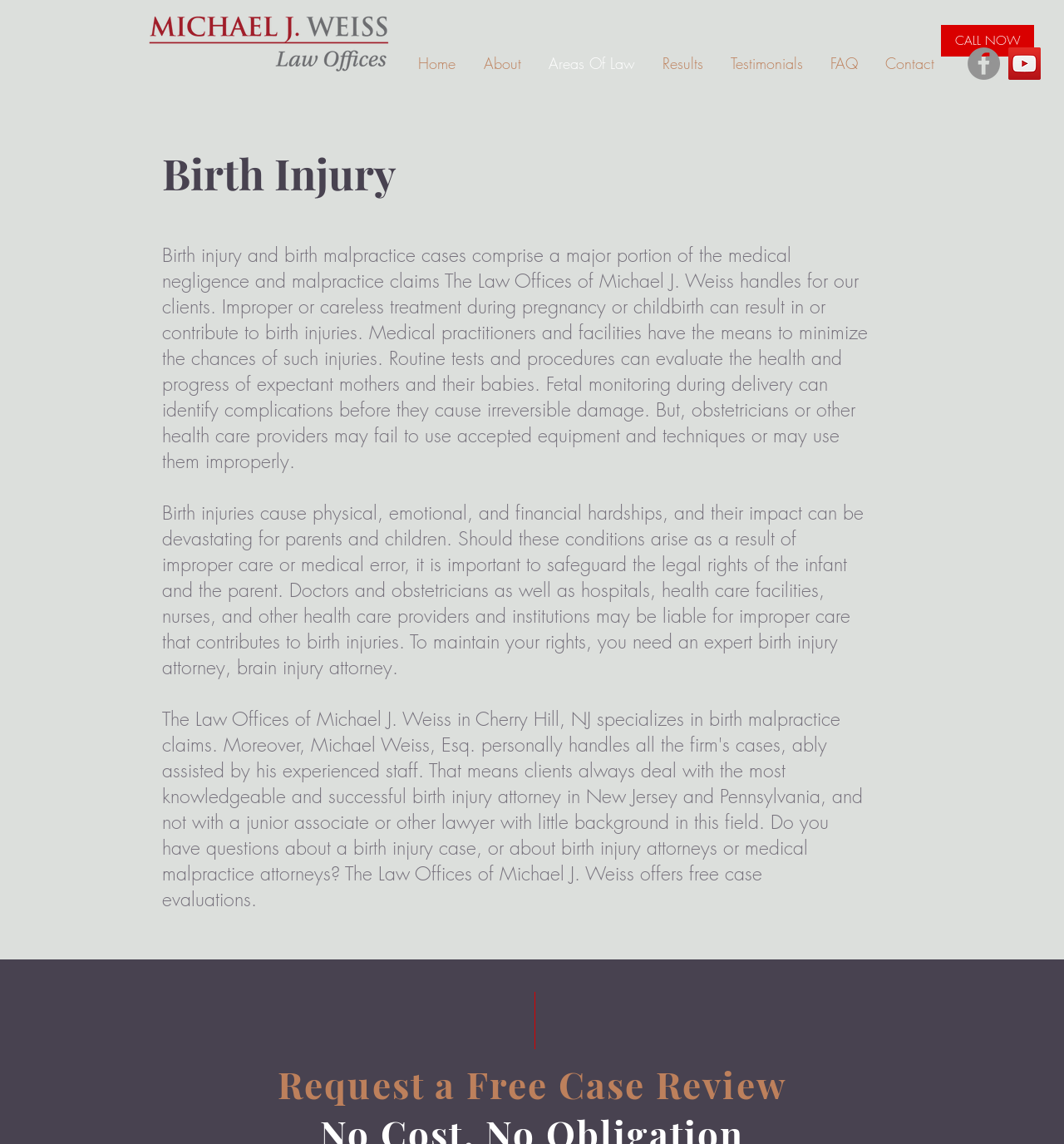What is the purpose of the 'CALL NOW' link?
Examine the image closely and answer the question with as much detail as possible.

I inferred the purpose of the 'CALL NOW' link by its prominent position on the webpage and its proximity to the law firm's logo, suggesting that it is a call-to-action for potential clients to contact the law firm.